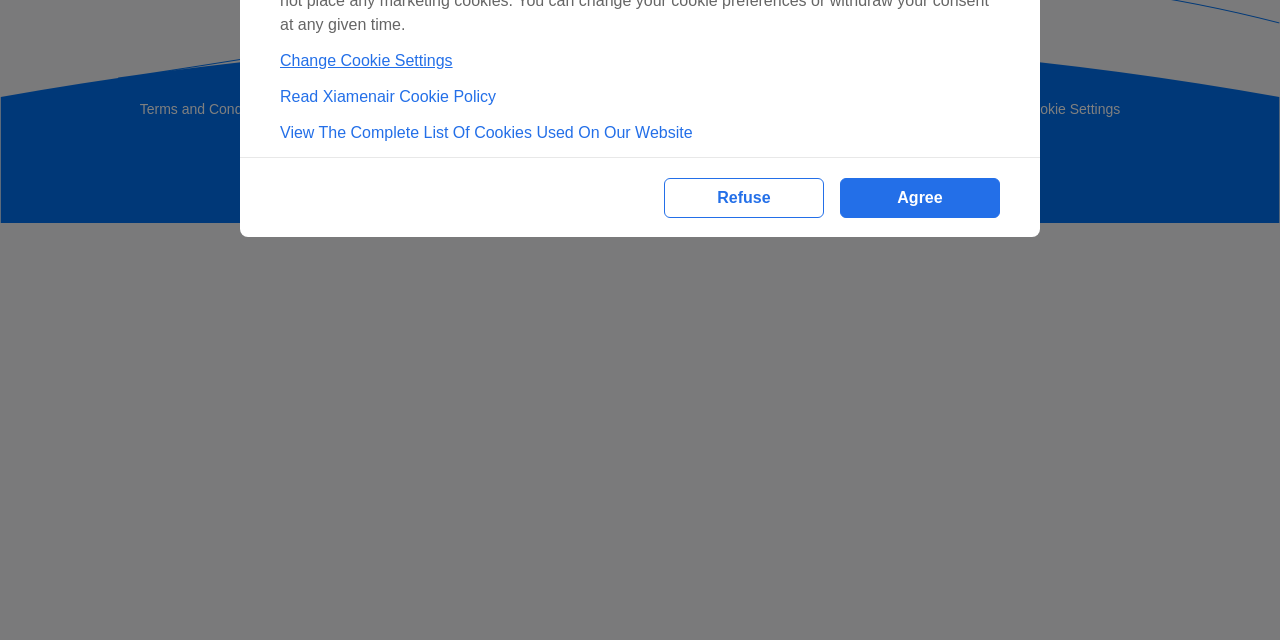Determine the bounding box coordinates for the HTML element mentioned in the following description: "Read Xiamenair Cookie Policy". The coordinates should be a list of four floats ranging from 0 to 1, represented as [left, top, right, bottom].

[0.219, 0.133, 0.781, 0.17]